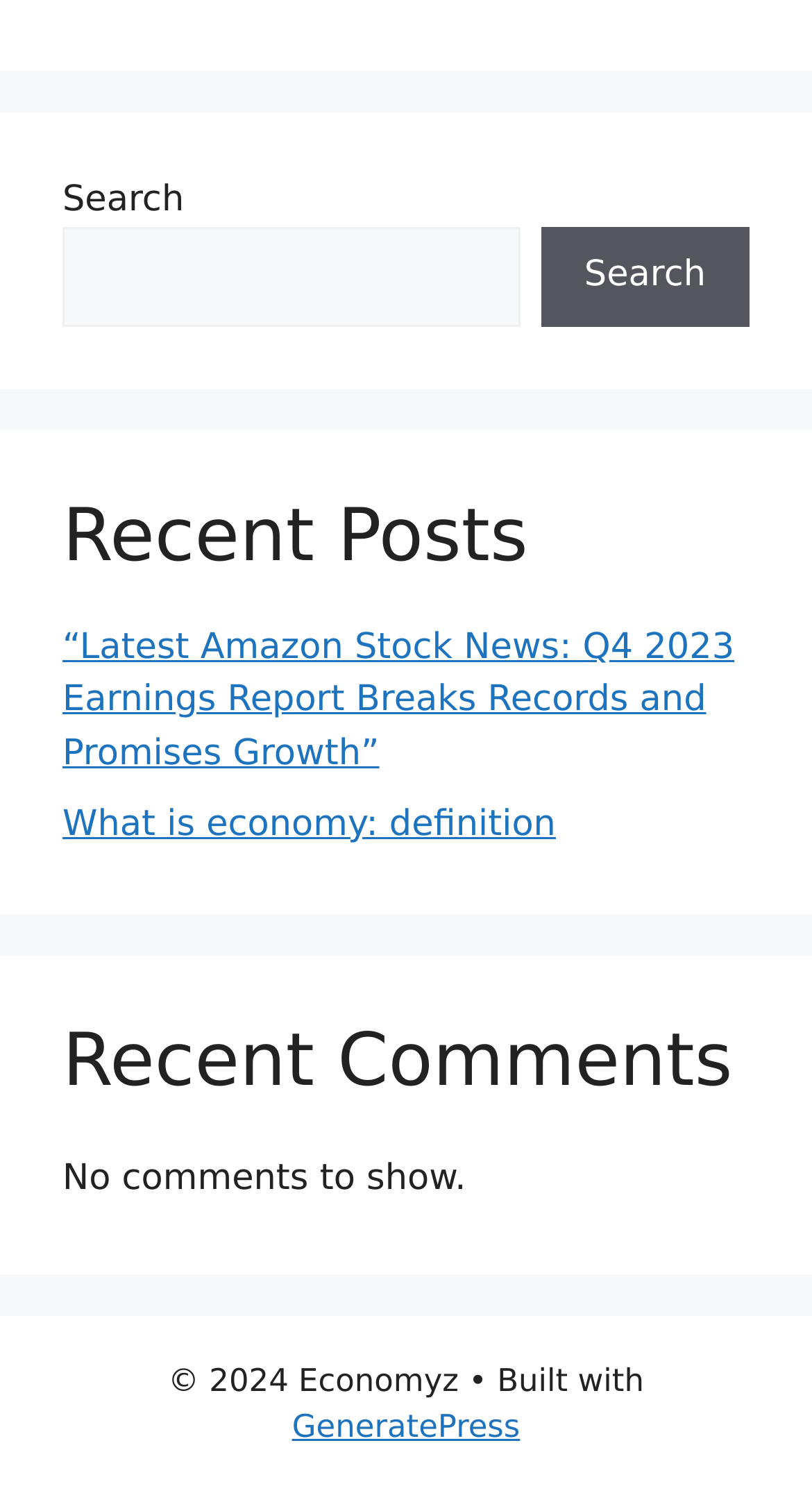What is the category of the recent posts?
Based on the visual content, answer with a single word or a brief phrase.

Economy